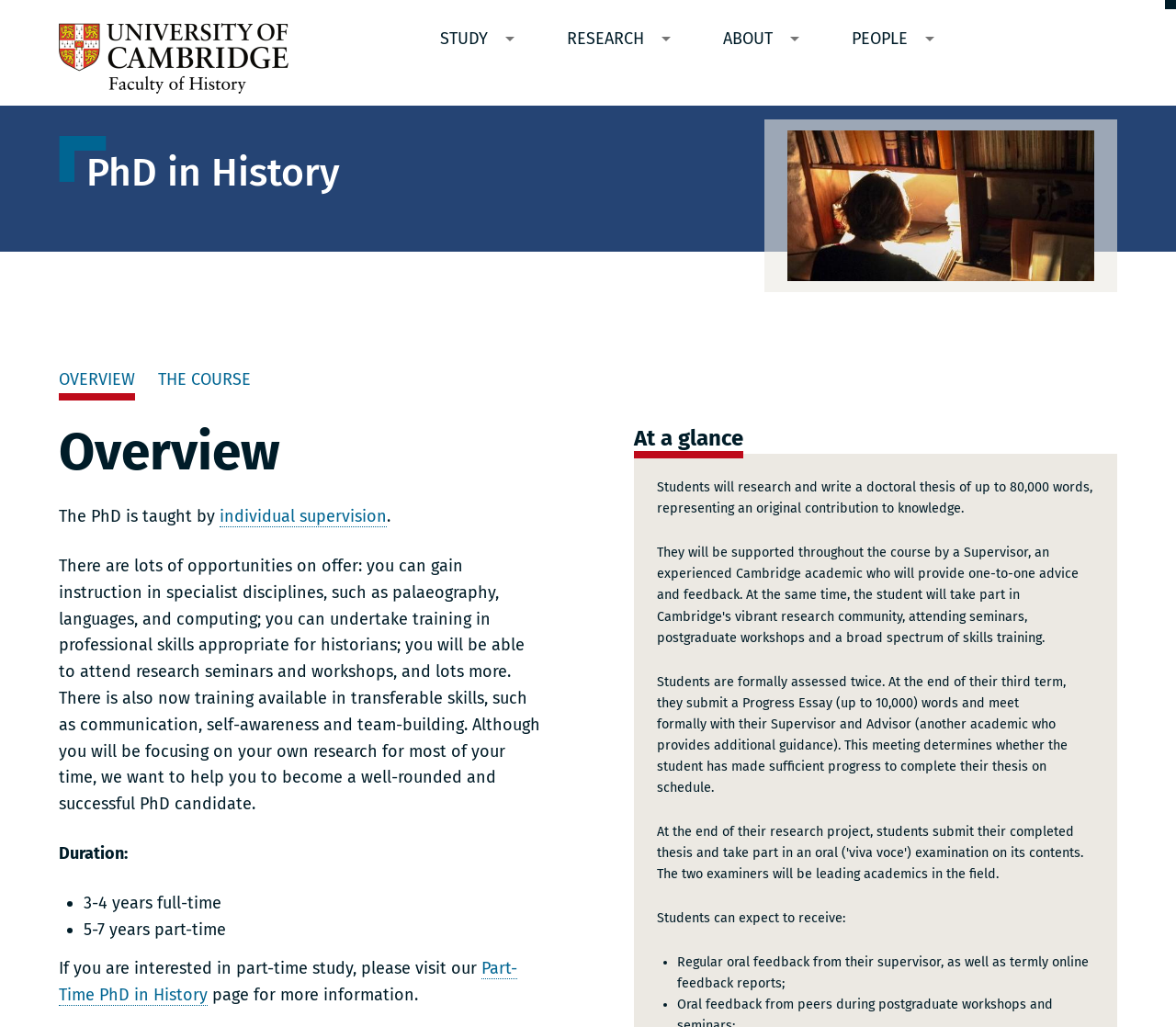Answer the question using only one word or a concise phrase: What is the duration of the PhD in History program?

3-4 years full-time or 5-7 years part-time